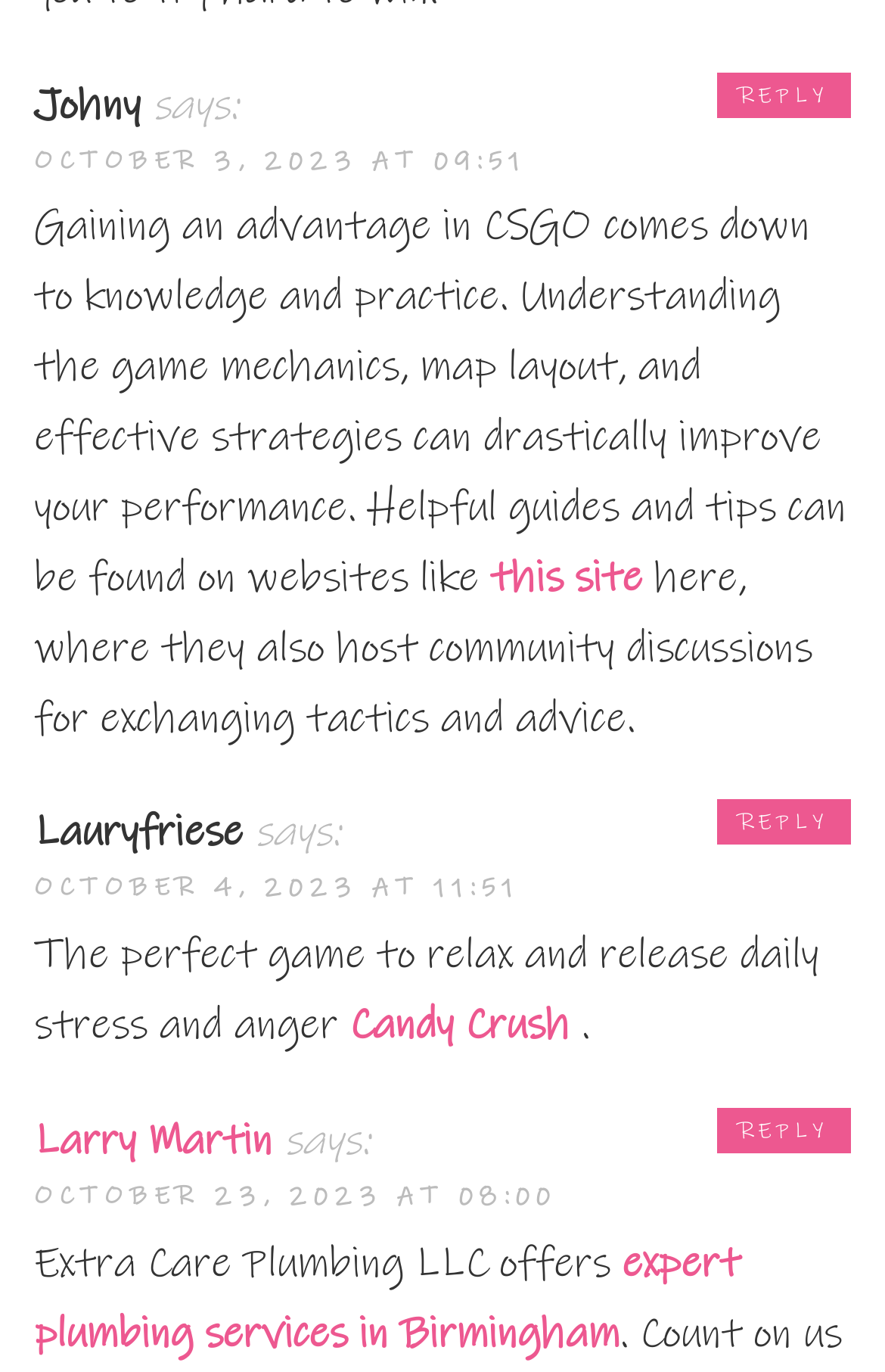Locate and provide the bounding box coordinates for the HTML element that matches this description: "October 4, 2023 at 11:51".

[0.038, 0.636, 0.587, 0.659]